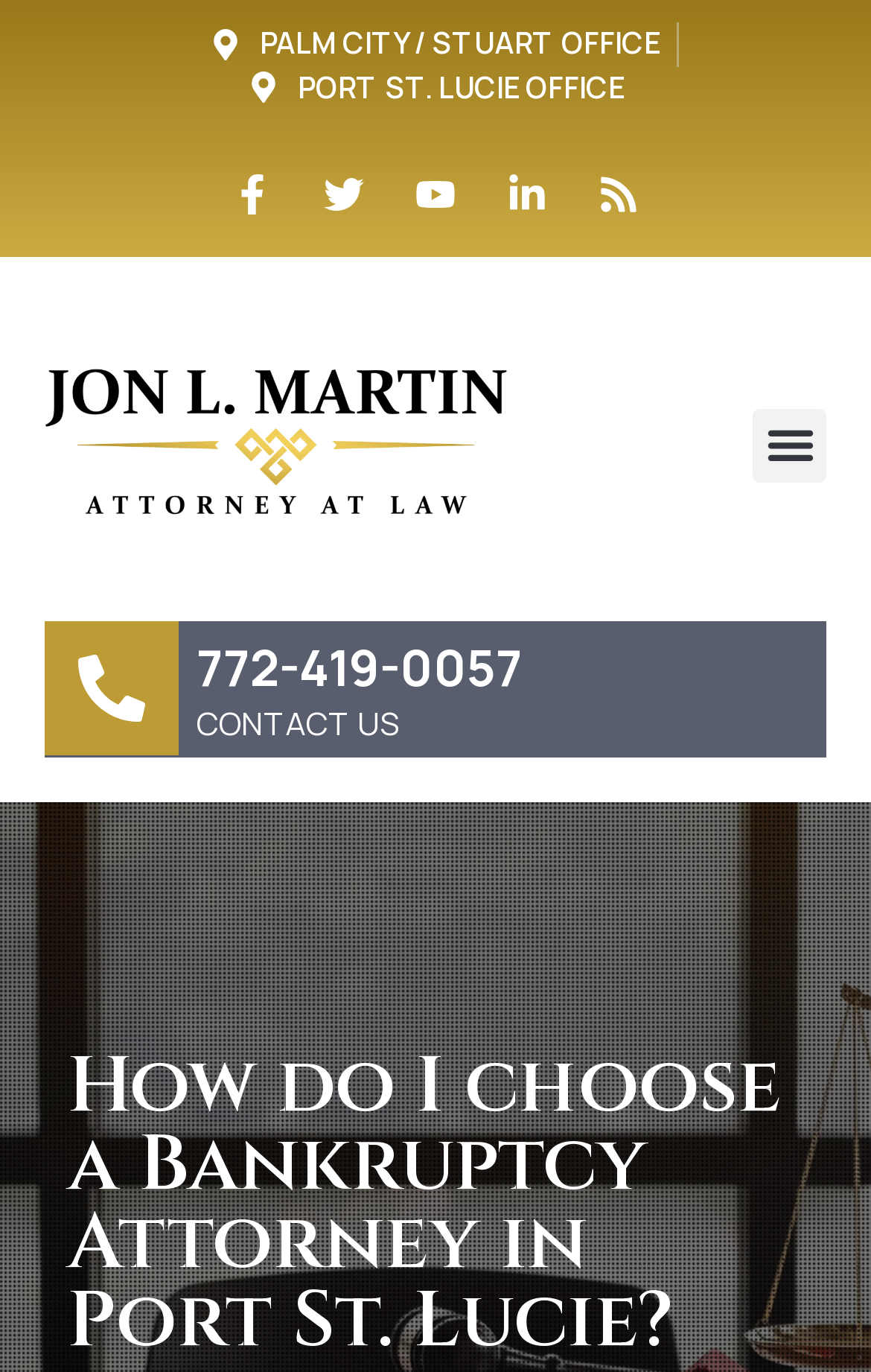Please identify the bounding box coordinates of the element's region that needs to be clicked to fulfill the following instruction: "View Facebook page". The bounding box coordinates should consist of four float numbers between 0 and 1, i.e., [left, top, right, bottom].

[0.244, 0.112, 0.336, 0.171]